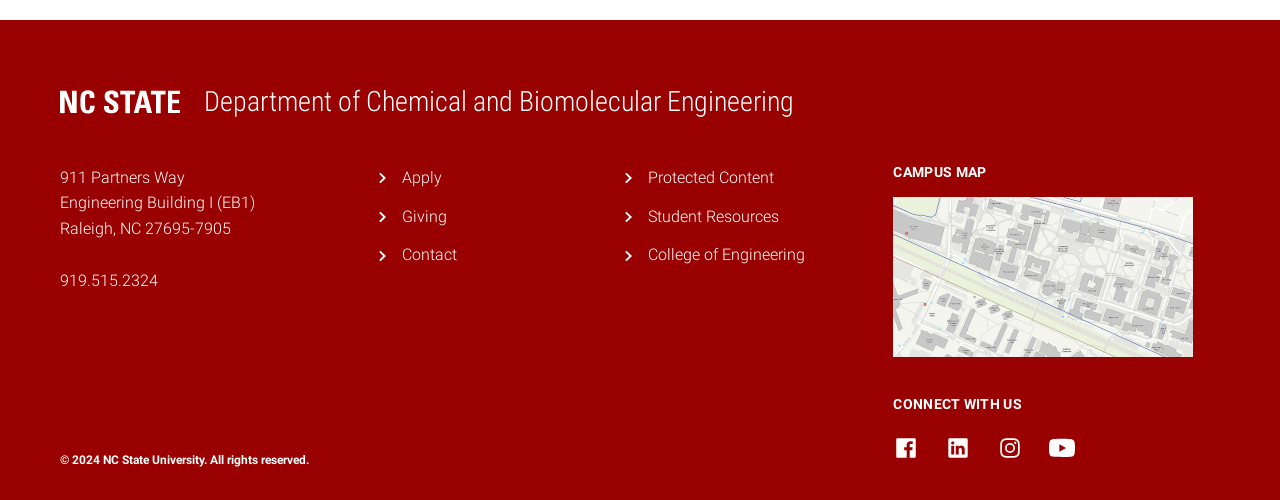Respond to the question below with a concise word or phrase:
What social media platforms can you connect with the department on?

Facebook, LinkedIn, Instagram, YouTube